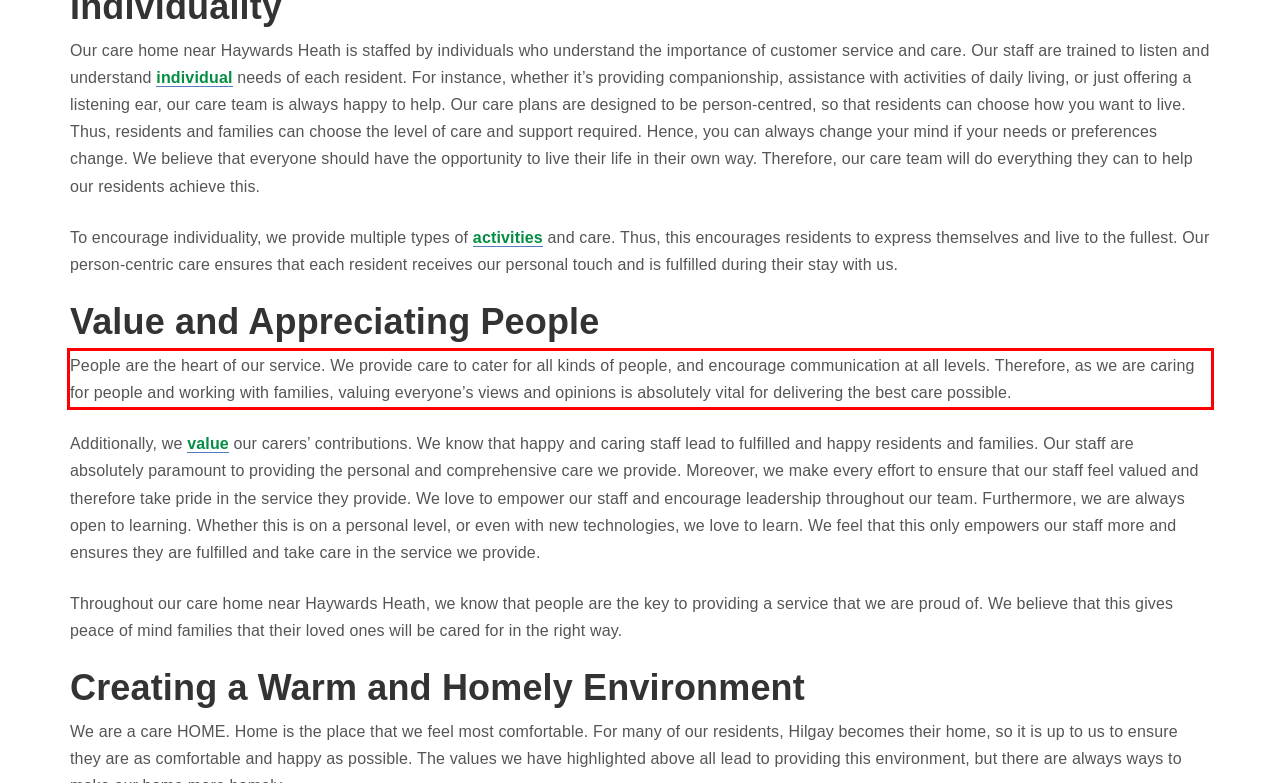Locate the red bounding box in the provided webpage screenshot and use OCR to determine the text content inside it.

People are the heart of our service. We provide care to cater for all kinds of people, and encourage communication at all levels. Therefore, as we are caring for people and working with families, valuing everyone’s views and opinions is absolutely vital for delivering the best care possible.